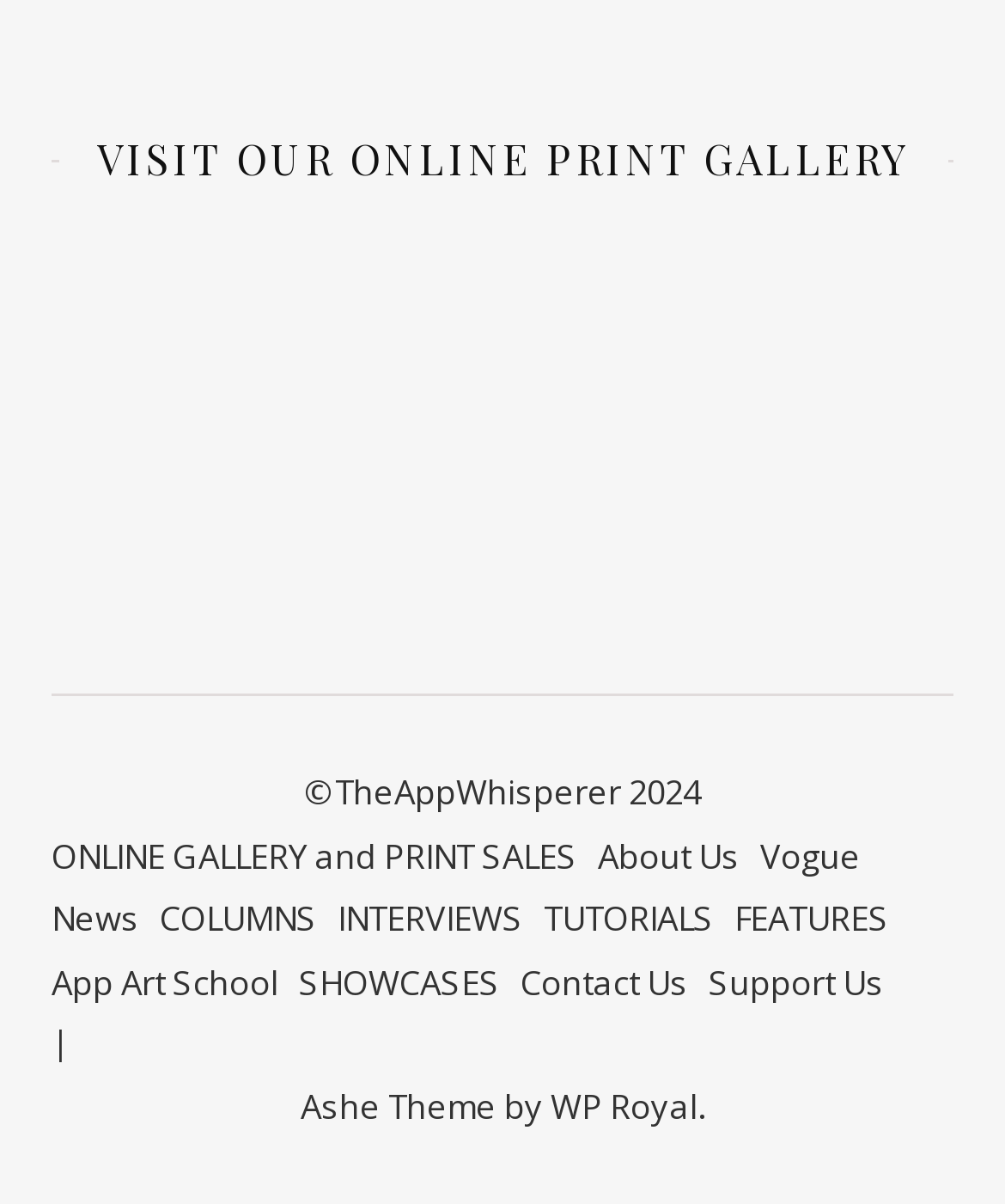What is the theme of the website?
Refer to the image and respond with a one-word or short-phrase answer.

Ashe Theme